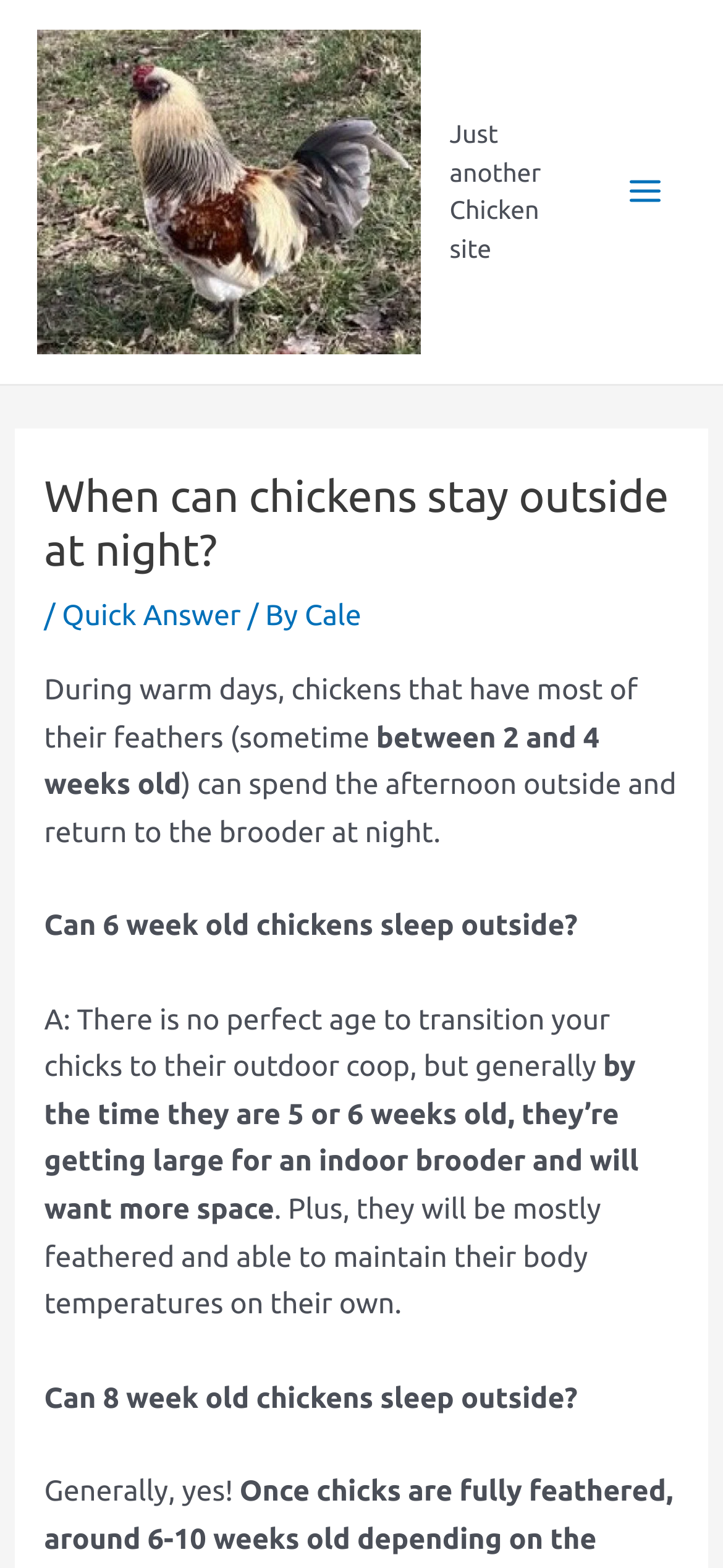Find the bounding box of the UI element described as follows: "Cale".

[0.421, 0.382, 0.5, 0.403]